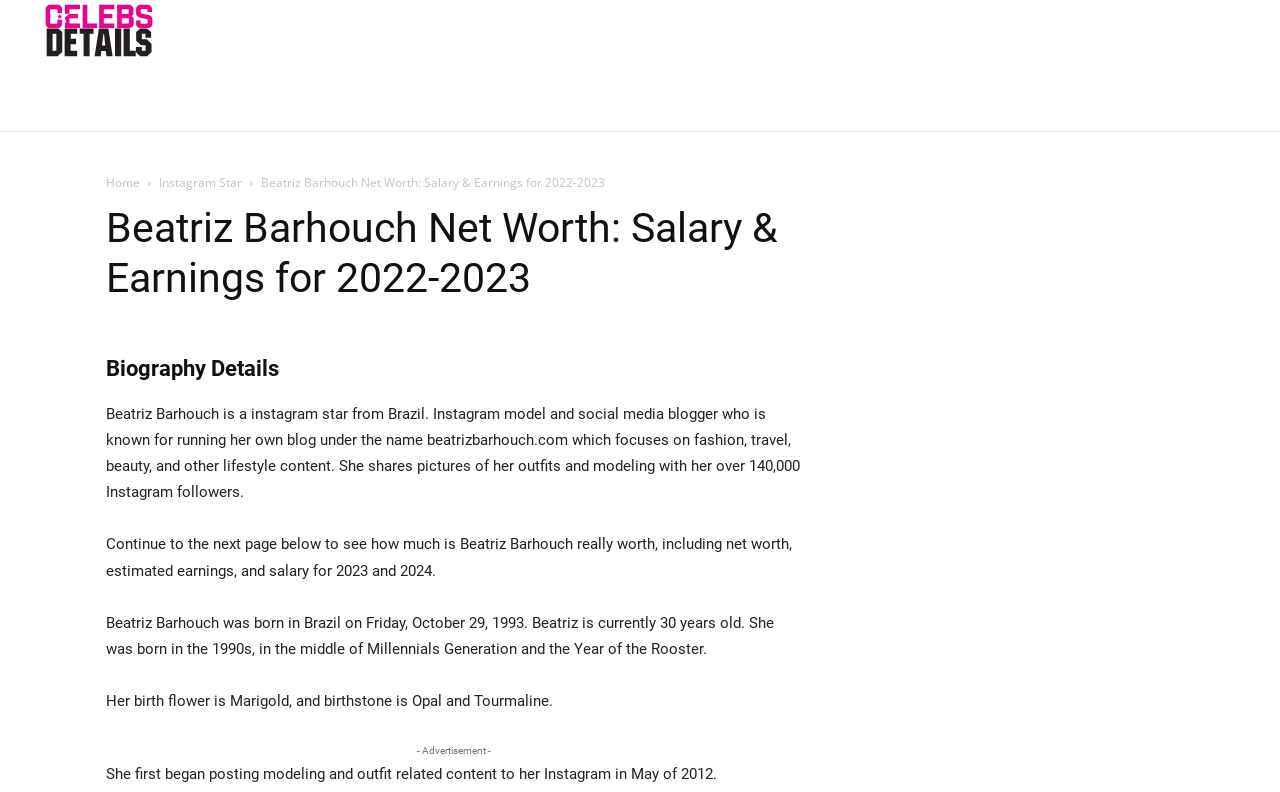Please find the bounding box coordinates of the element that must be clicked to perform the given instruction: "Click on Home". The coordinates should be four float numbers from 0 to 1, i.e., [left, top, right, bottom].

[0.083, 0.22, 0.109, 0.241]